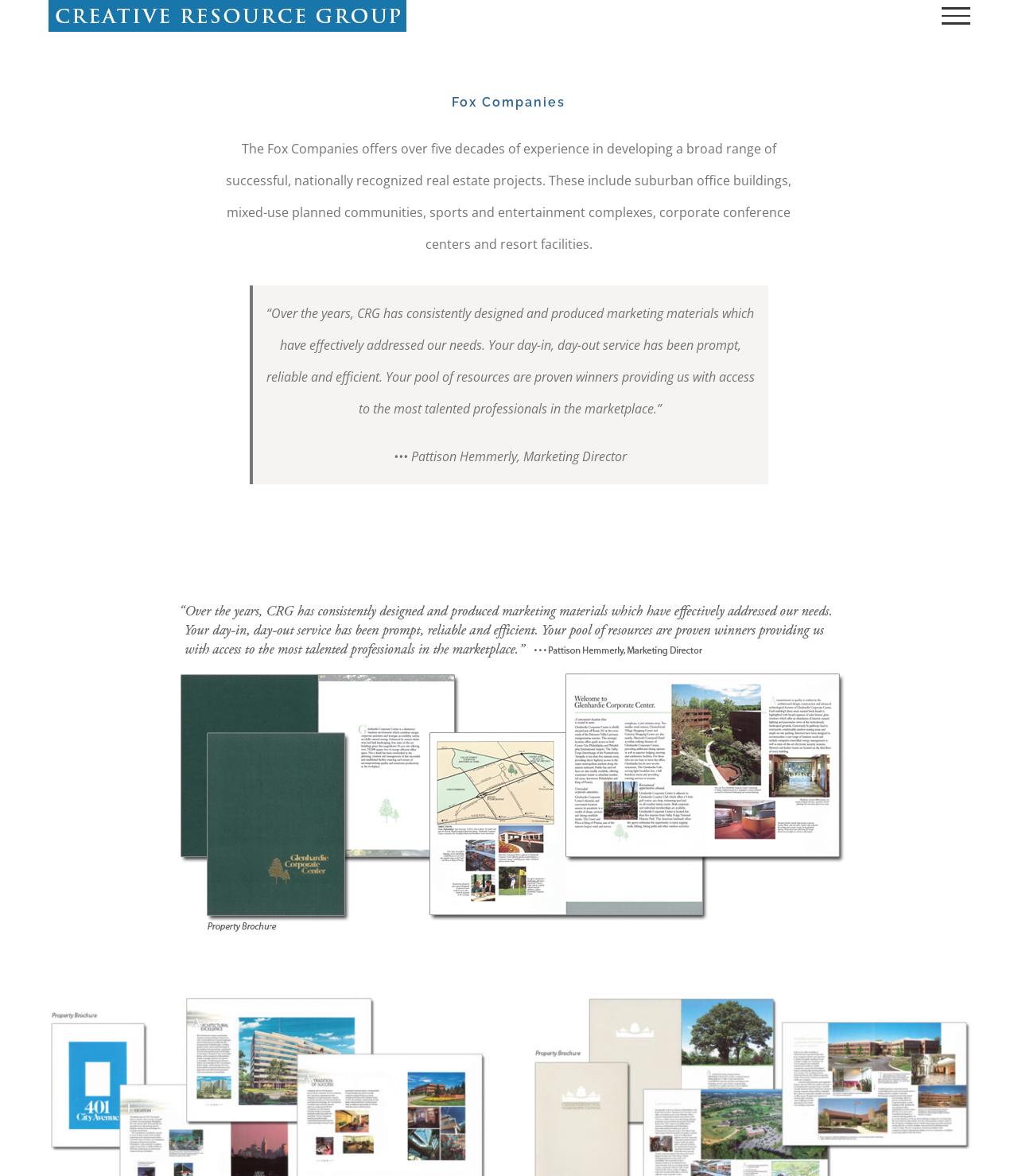What is shown in the series of brochures and papers?
Give a one-word or short phrase answer based on the image.

Brochures and papers